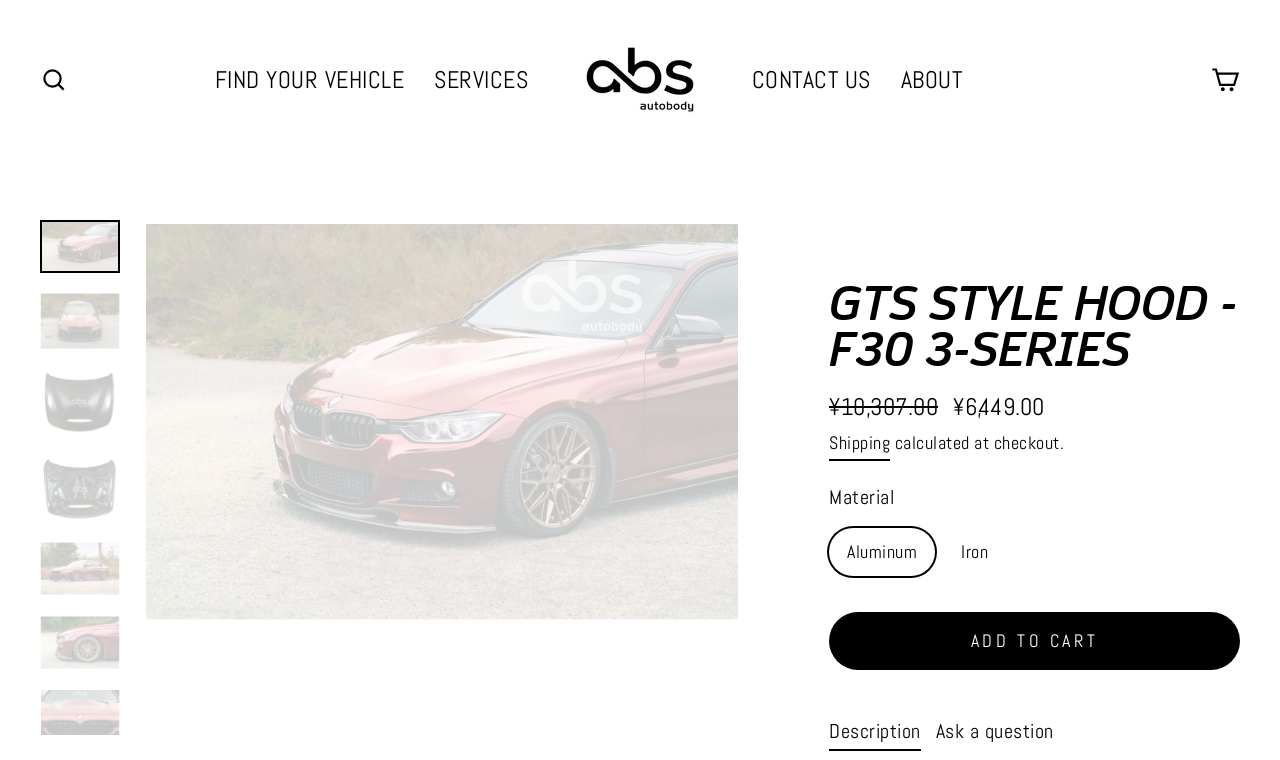Please determine the main heading text of this webpage.

GTS STYLE HOOD - F30 3-SERIES